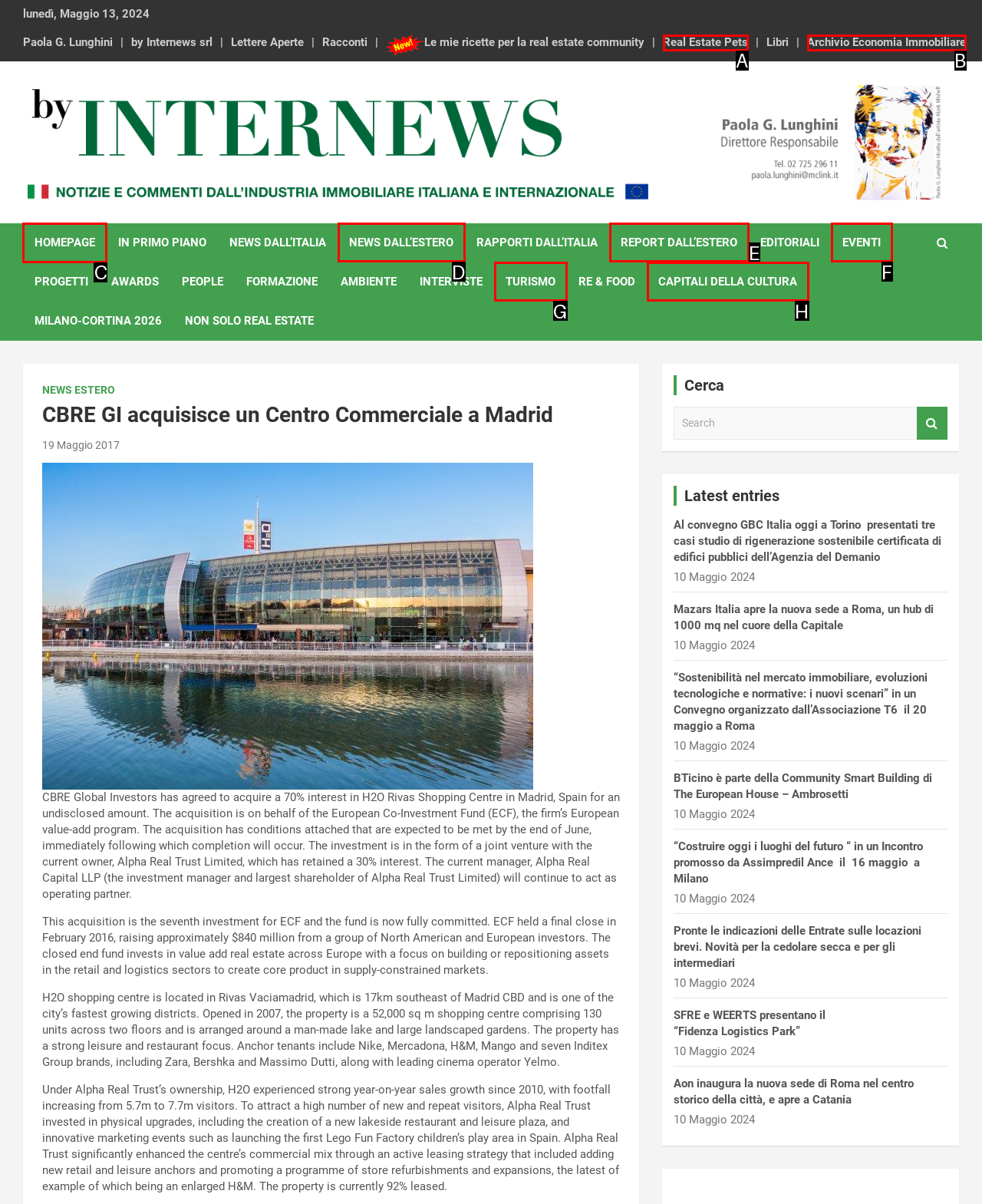Choose the letter of the element that should be clicked to complete the task: Click on the 'HOMEPAGE' link
Answer with the letter from the possible choices.

C